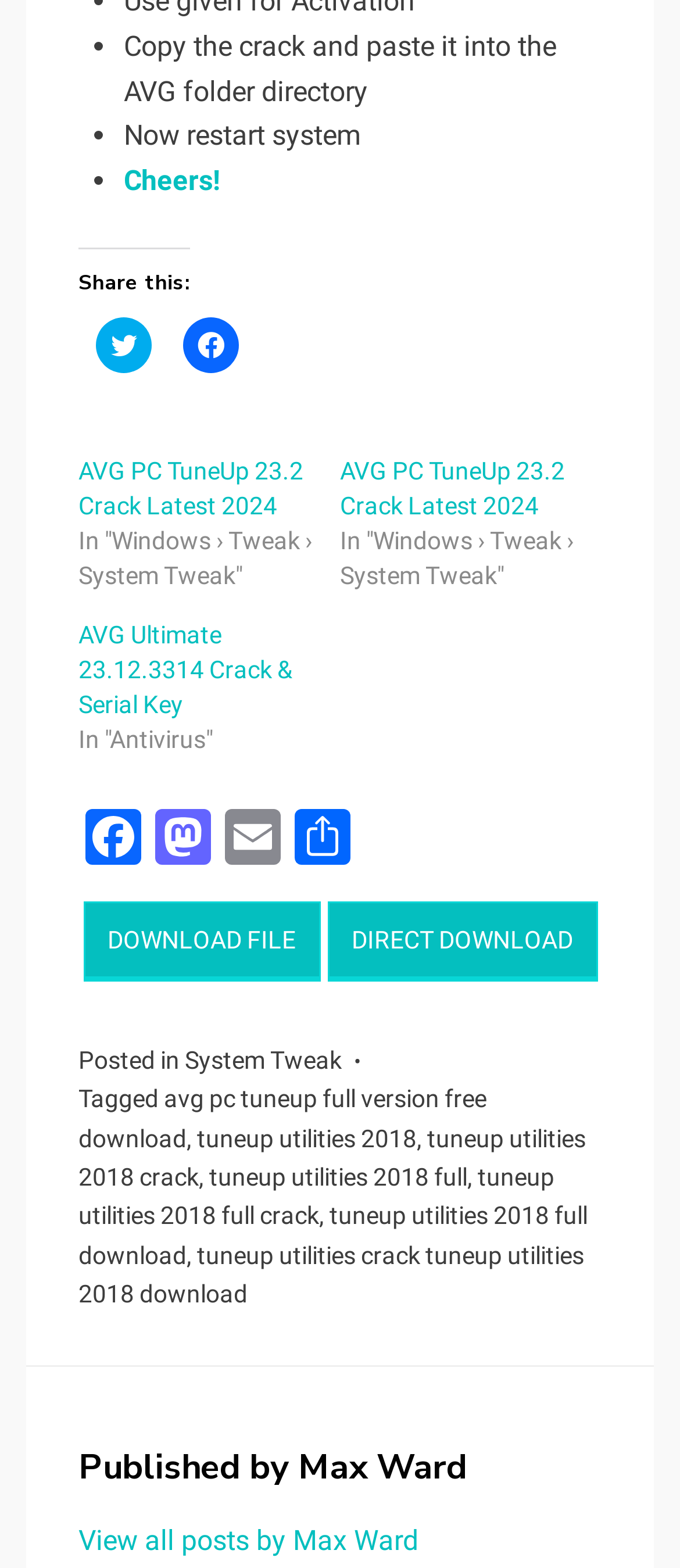Show the bounding box coordinates for the element that needs to be clicked to execute the following instruction: "Download the file". Provide the coordinates in the form of four float numbers between 0 and 1, i.e., [left, top, right, bottom].

[0.122, 0.588, 0.878, 0.609]